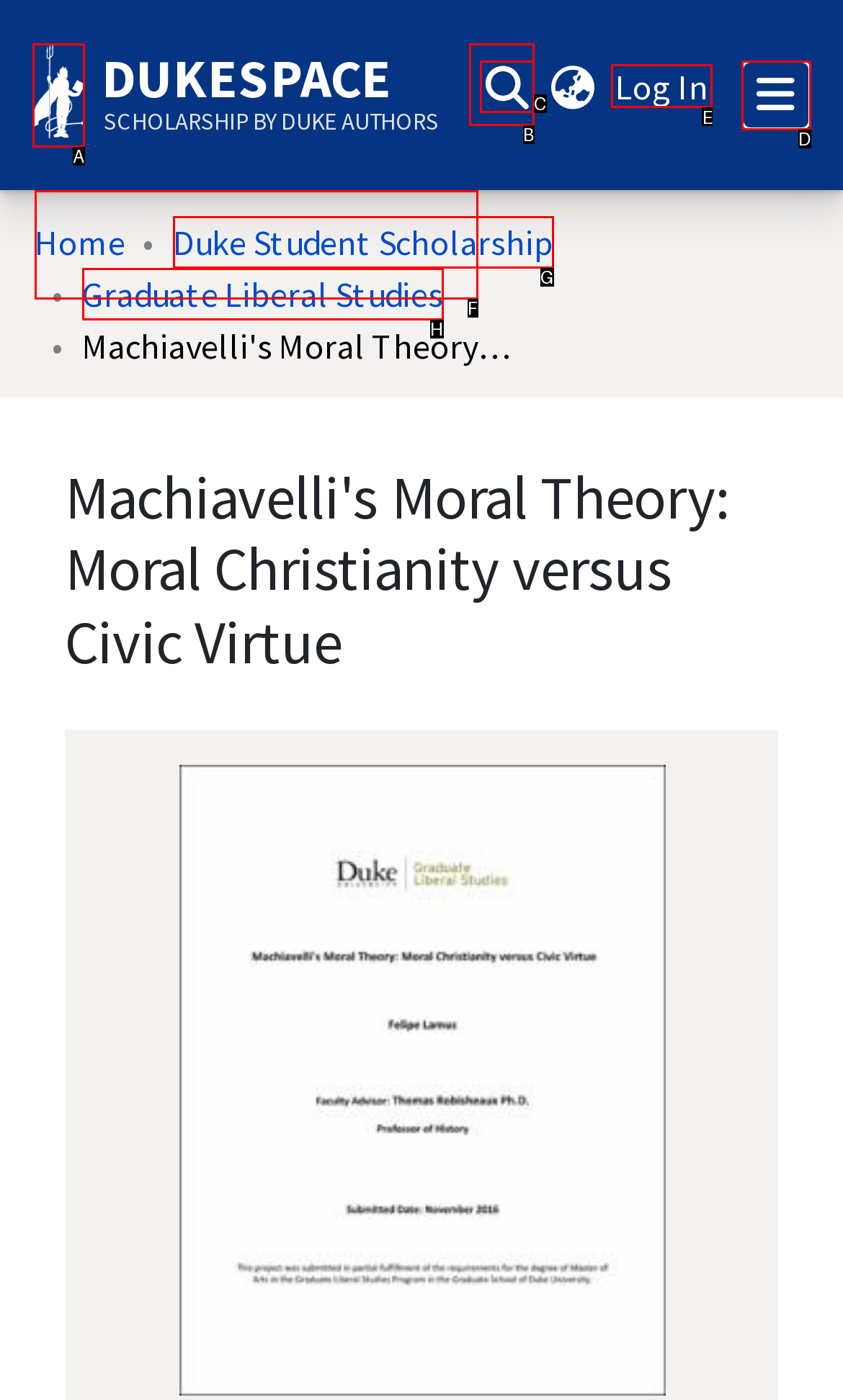Tell me the letter of the correct UI element to click for this instruction: Log in to the system. Answer with the letter only.

E